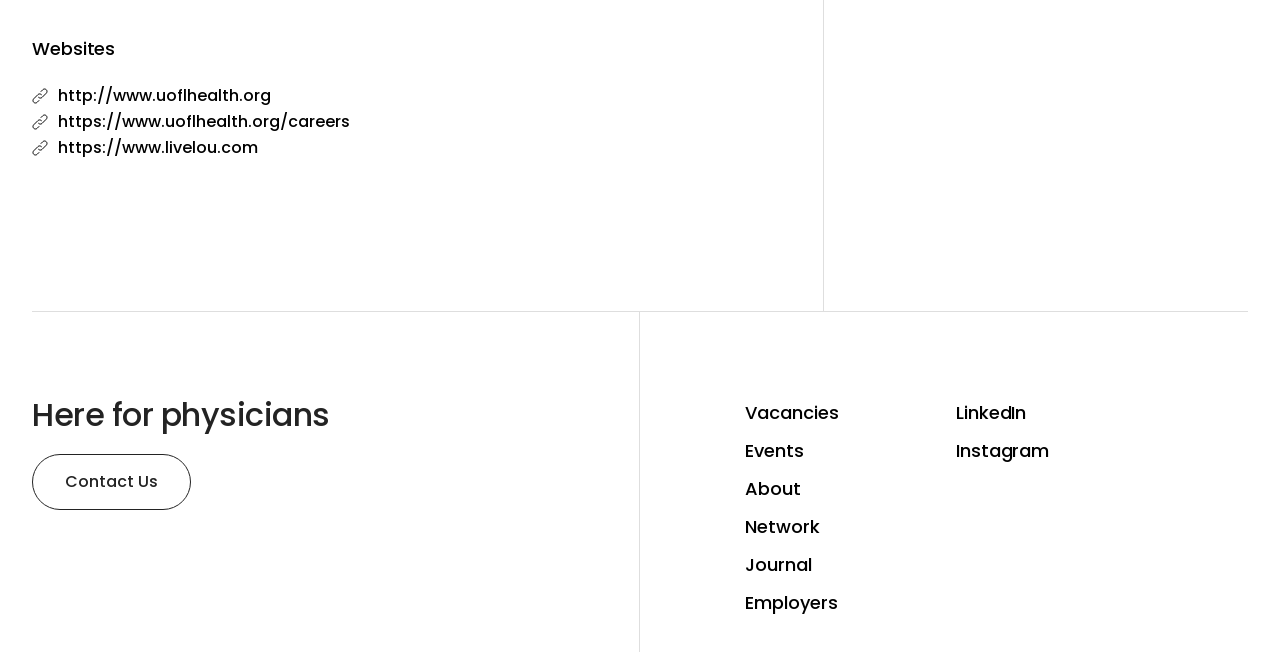Please provide a one-word or phrase answer to the question: 
What is the last link in the bottom navigation menu?

Employers